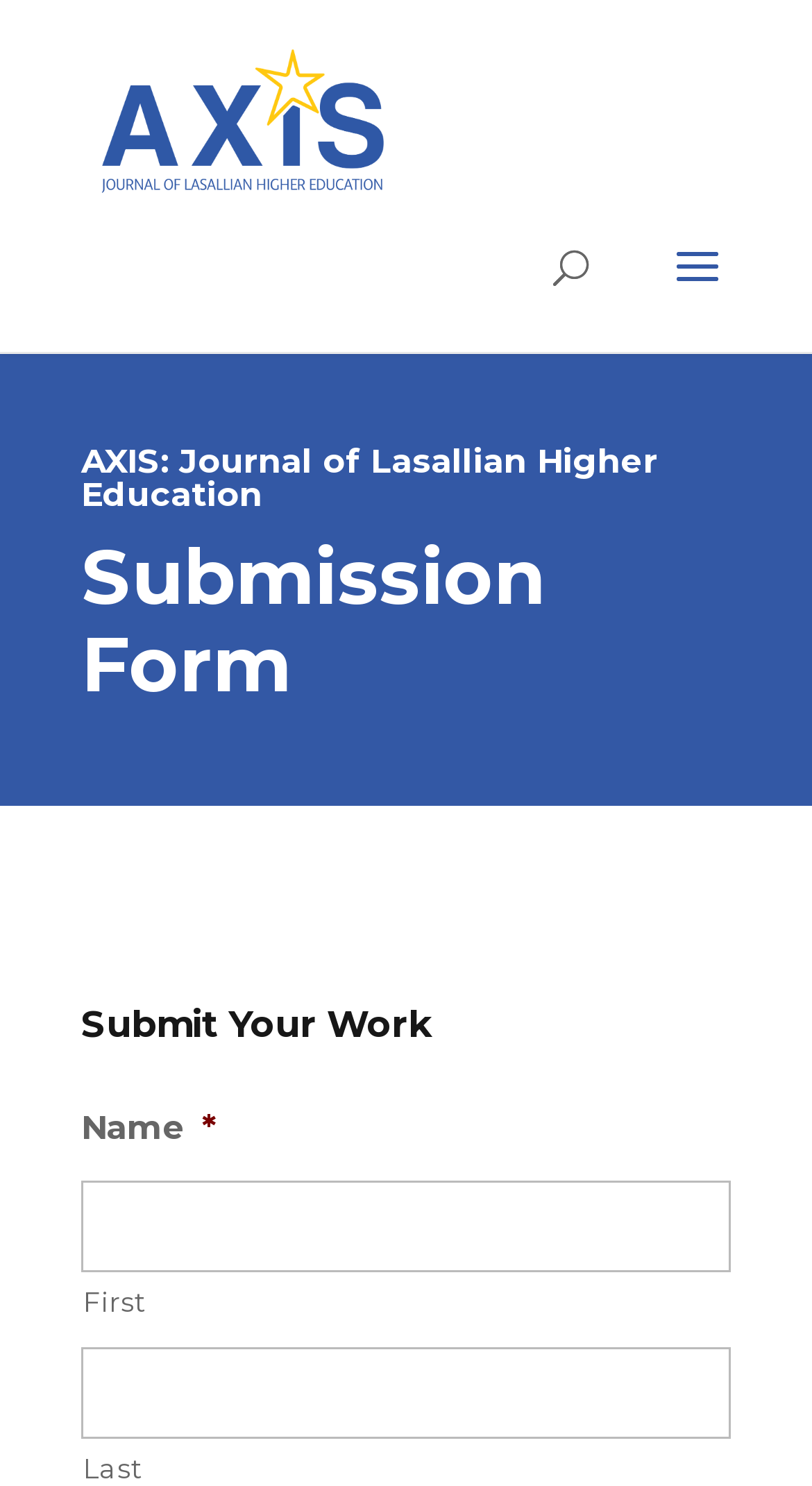What is the title of the journal?
Provide a comprehensive and detailed answer to the question.

The title of the journal is prominently displayed at the top of the webpage, both as a link and as an image, and is also mentioned in the heading 'AXIS: Journal of Lasallian Higher Education'.